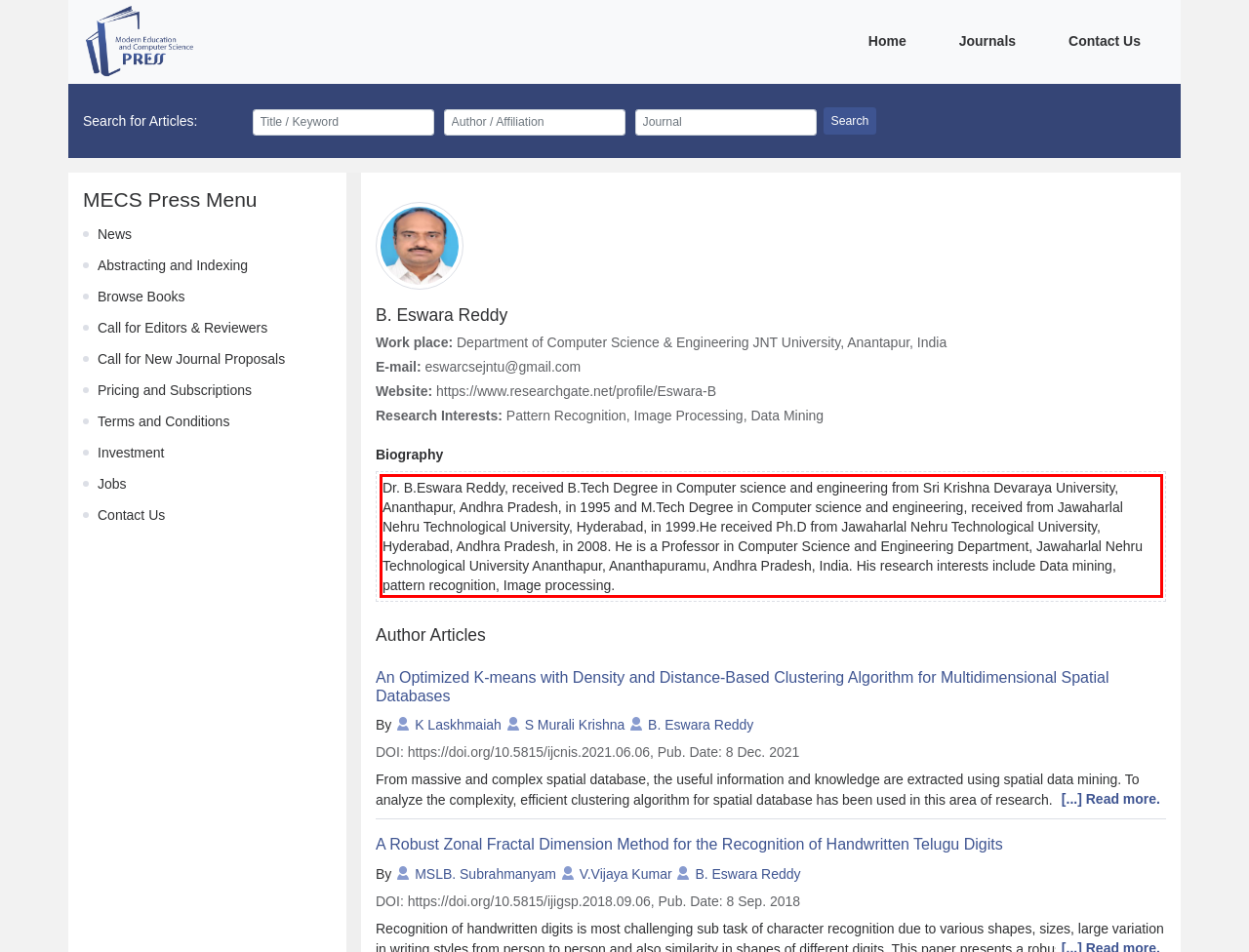Look at the provided screenshot of the webpage and perform OCR on the text within the red bounding box.

Dr. B.Eswara Reddy, received B.Tech Degree in Computer science and engineering from Sri Krishna Devaraya University, Ananthapur, Andhra Pradesh, in 1995 and M.Tech Degree in Computer science and engineering, received from Jawaharlal Nehru Technological University, Hyderabad, in 1999.He received Ph.D from Jawaharlal Nehru Technological University, Hyderabad, Andhra Pradesh, in 2008. He is a Professor in Computer Science and Engineering Department, Jawaharlal Nehru Technological University Ananthapur, Ananthapuramu, Andhra Pradesh, India. His research interests include Data mining, pattern recognition, Image processing.